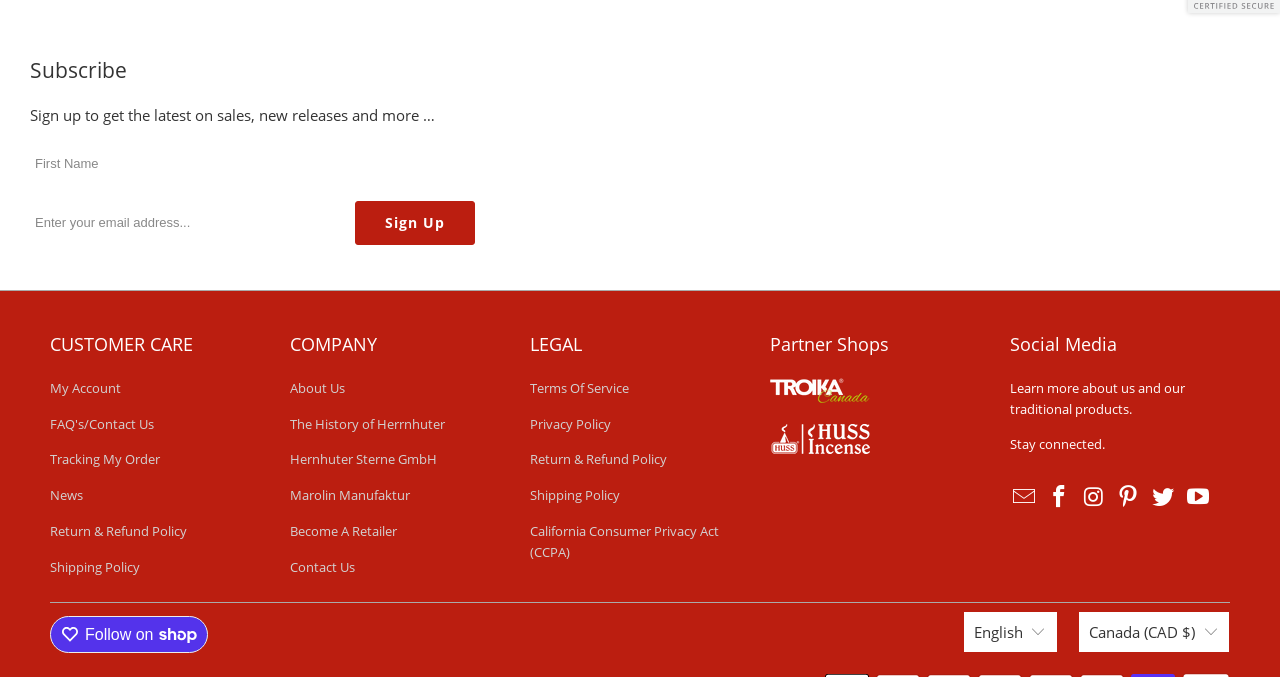Use a single word or phrase to answer this question: 
What social media platforms does Herrnhuter have?

Facebook, Instagram, Twitter, YouTube, Pinterest